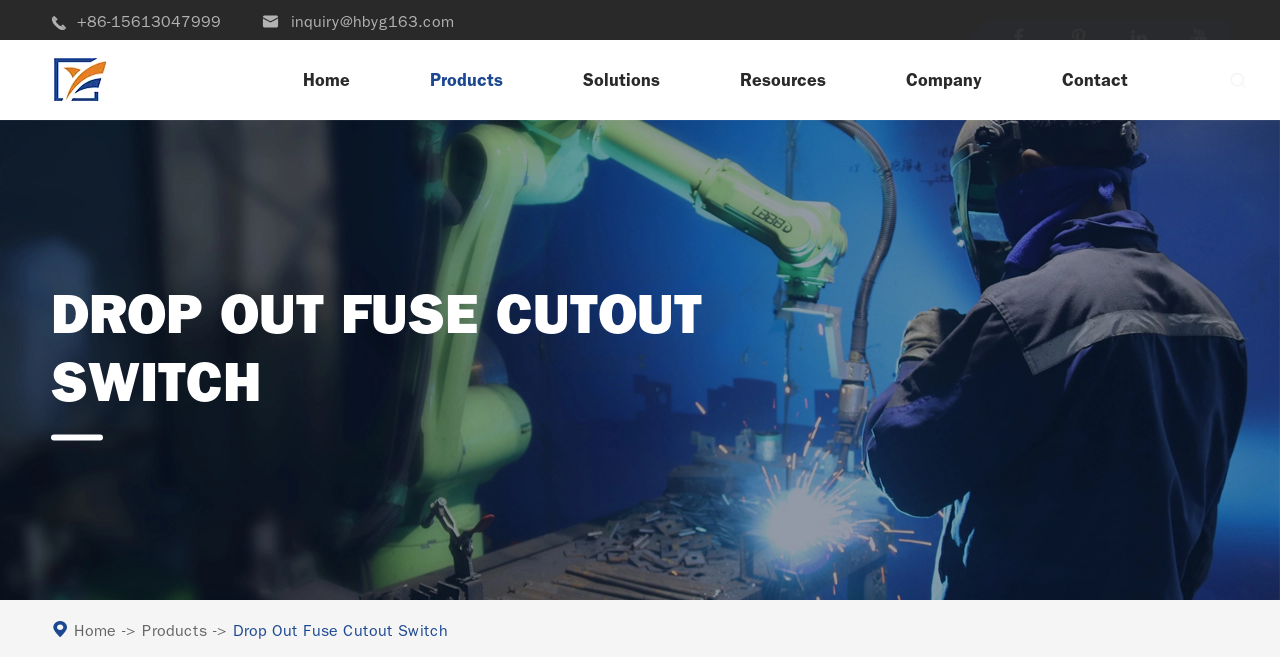Can you give a comprehensive explanation to the question given the content of the image?
What type of product is featured on the webpage?

I determined the type of product by looking at the heading element with the text 'DROP OUT FUSE CUTOUT SWITCH' and also the image element with the description 'Drop Out Fuse Cutout Switch'.